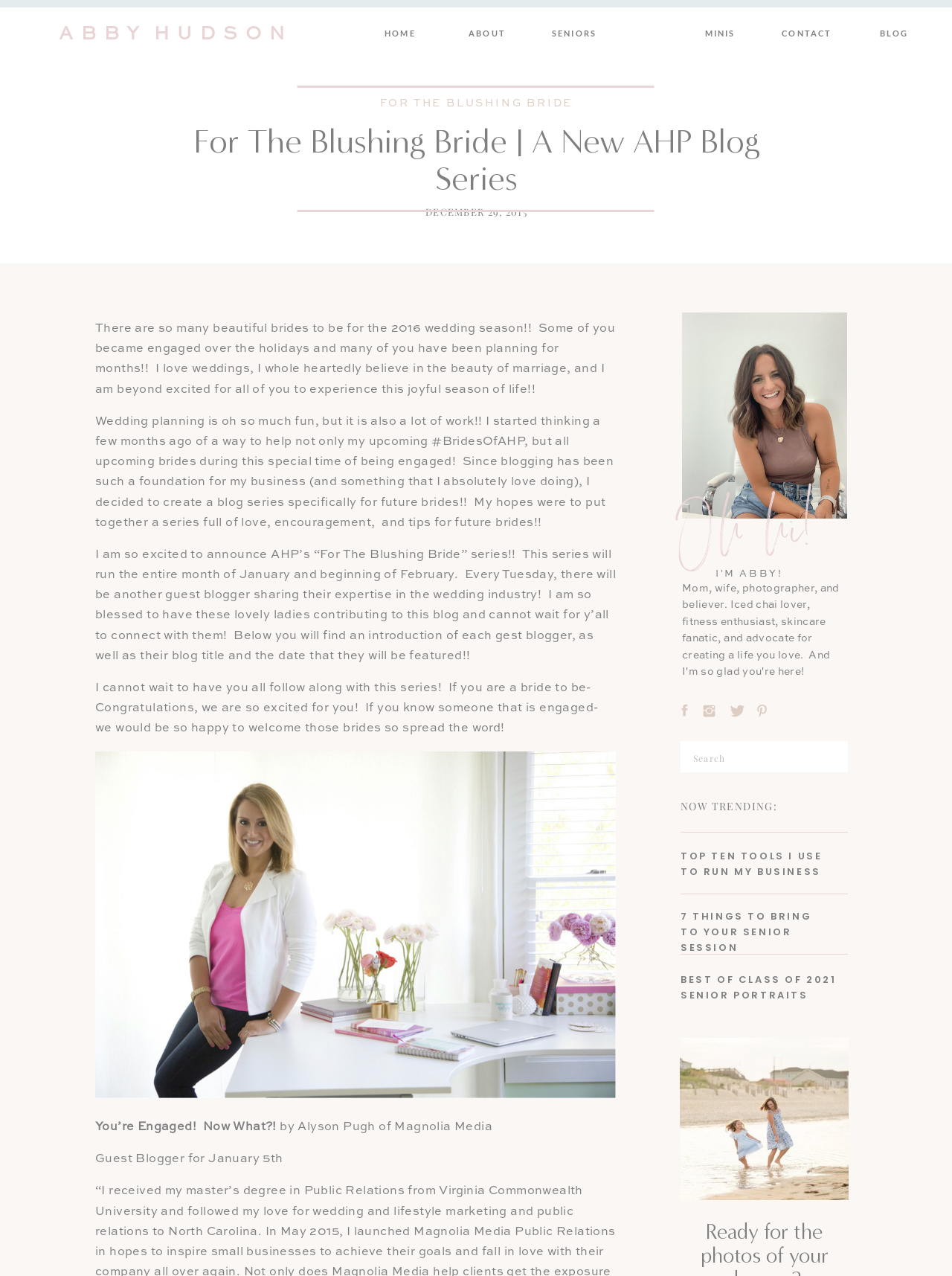Locate the bounding box coordinates of the clickable region necessary to complete the following instruction: "Read the blog post 'FOR THE BLUSHING BRIDE'". Provide the coordinates in the format of four float numbers between 0 and 1, i.e., [left, top, right, bottom].

[0.399, 0.077, 0.602, 0.085]